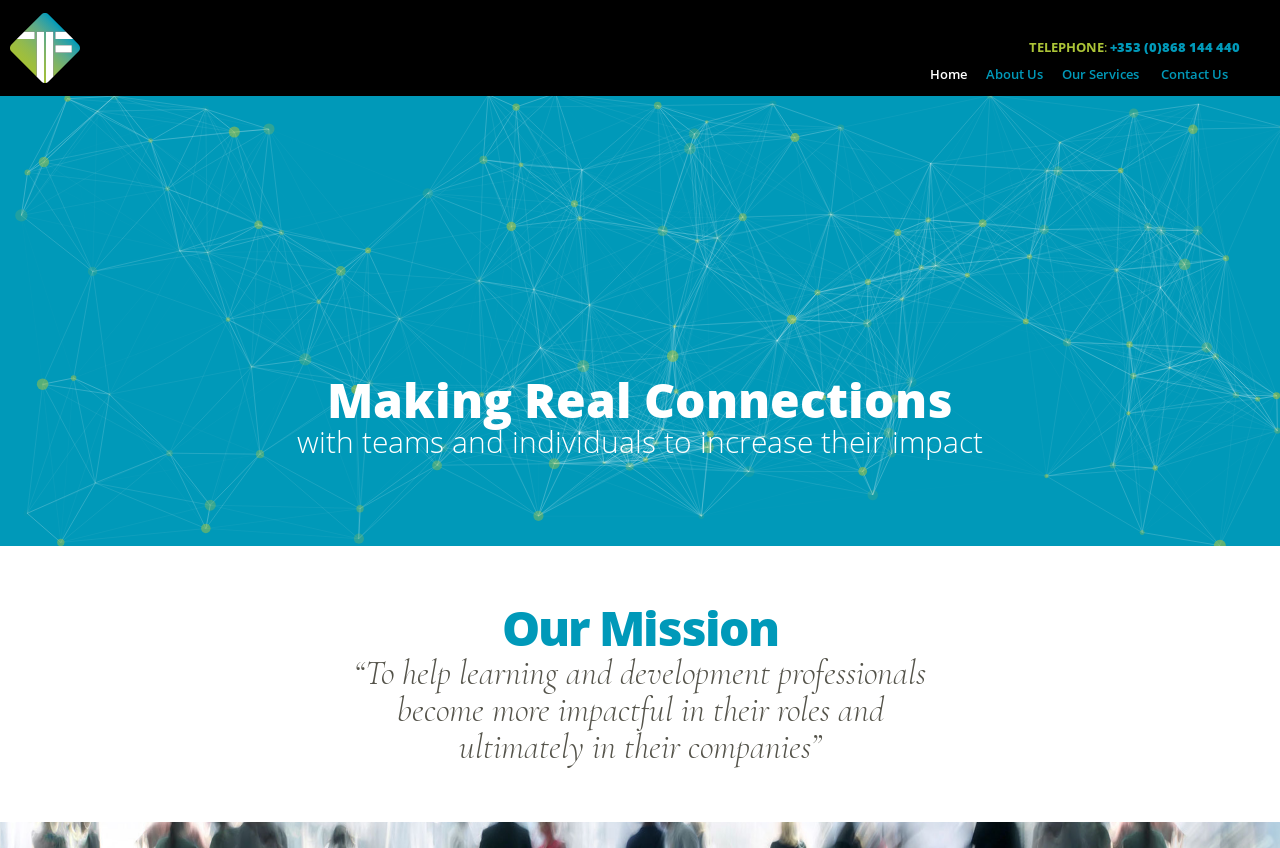What are the main sections of the website?
Please provide a full and detailed response to the question.

I identified these sections from the links at the top of the webpage, which are 'Home', 'About Us', 'Our Services', and 'Contact Us'.